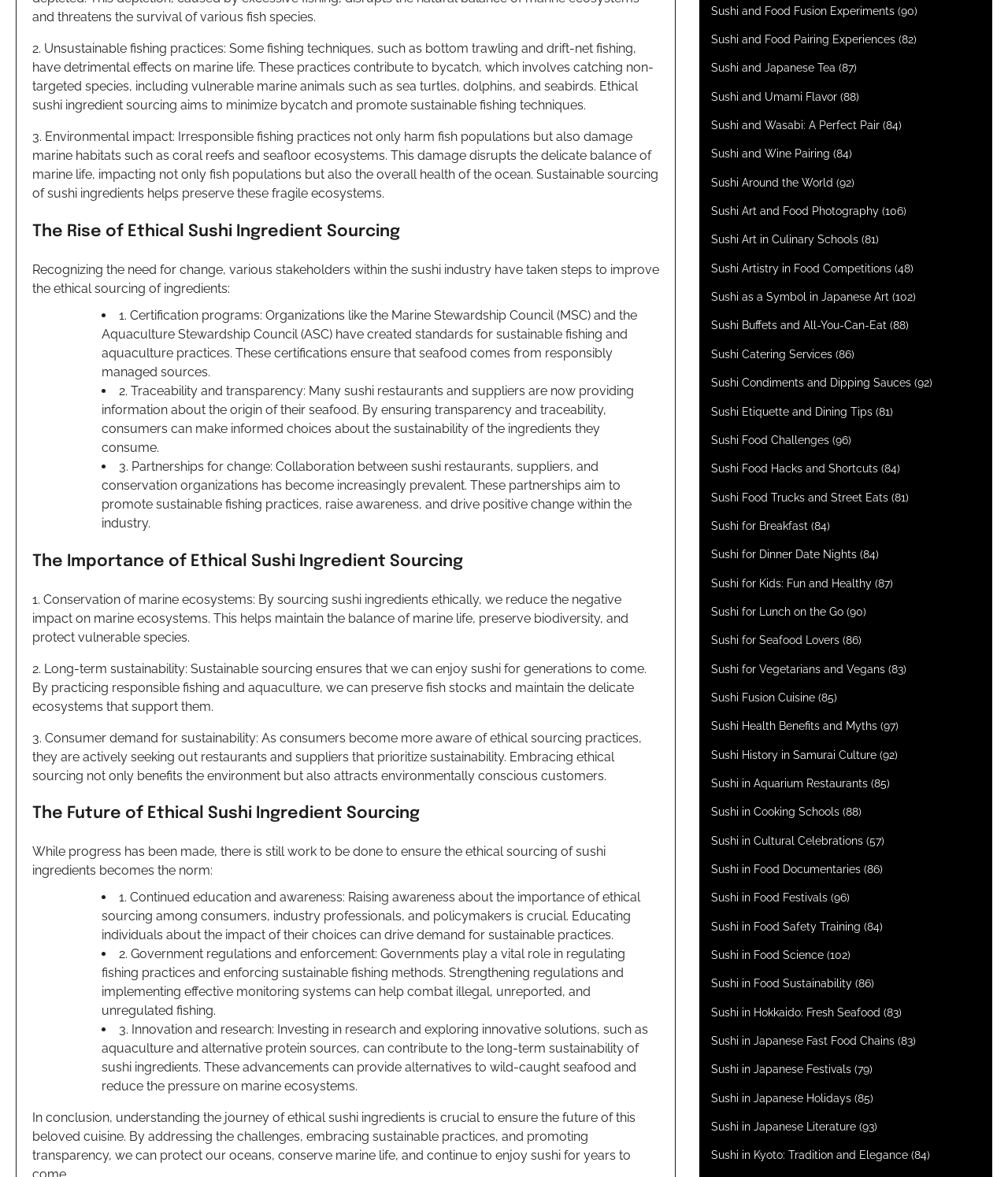Find the bounding box coordinates of the element you need to click on to perform this action: 'Read about 'The Rise of Ethical Sushi Ingredient Sourcing''. The coordinates should be represented by four float values between 0 and 1, in the format [left, top, right, bottom].

[0.032, 0.186, 0.654, 0.207]